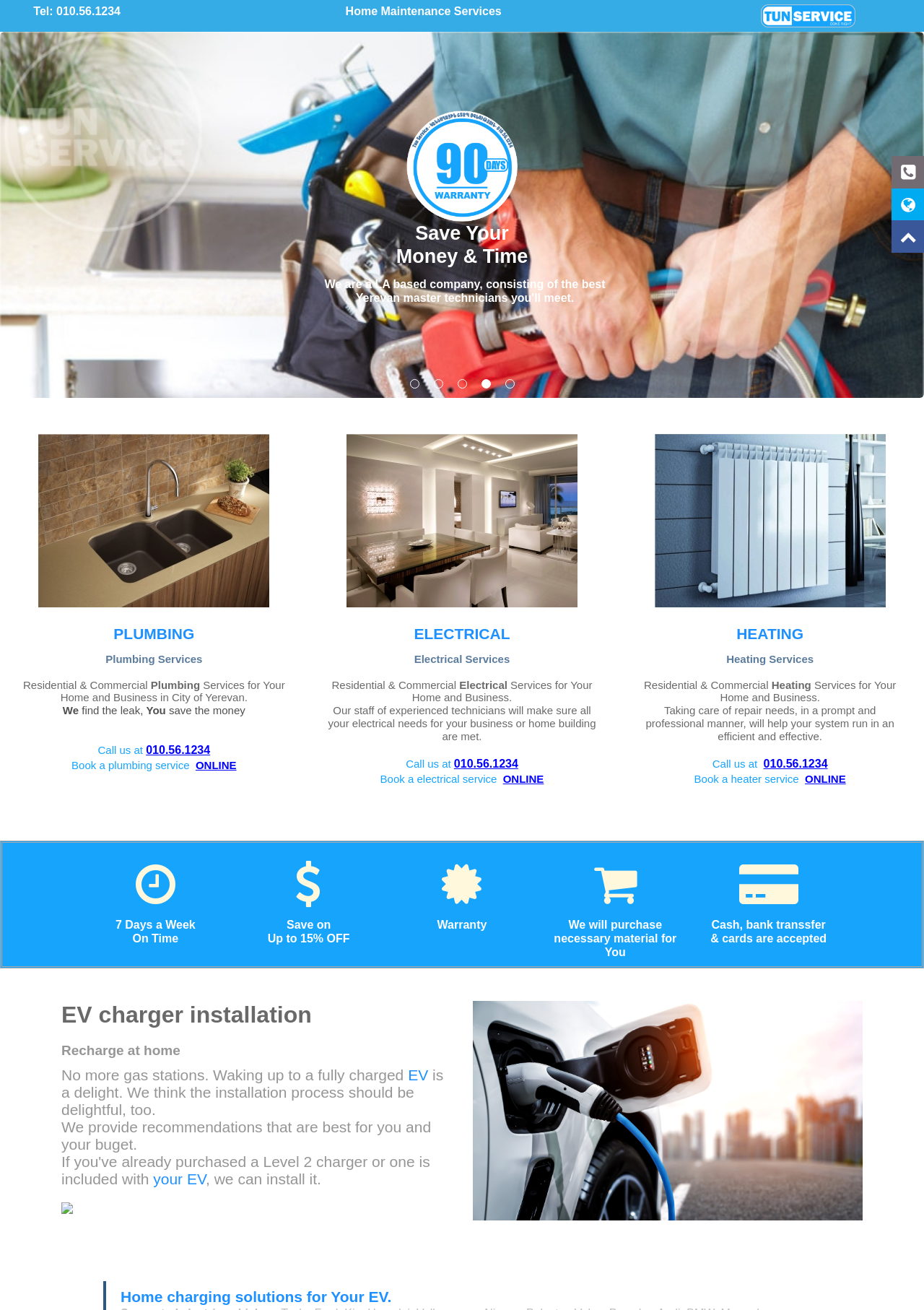What is the benefit of using Tun Service?
Provide an in-depth and detailed answer to the question.

The webpage has a heading 'Save Your Money & Time' which suggests that using Tun Service can help customers save money and time. This benefit is also implied in the descriptions of the services offered.